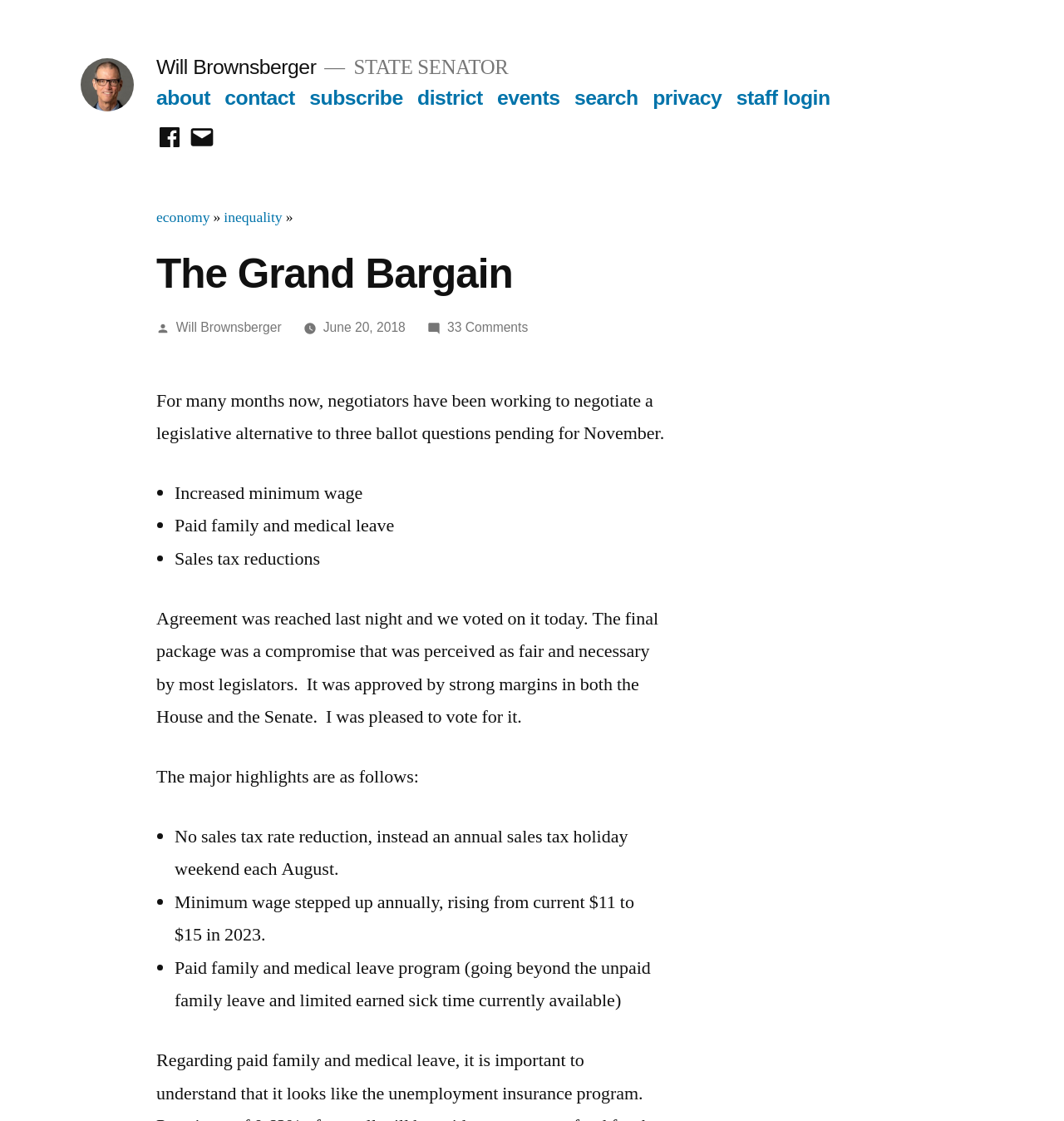What is the principal heading displayed on the webpage?

The Grand Bargain